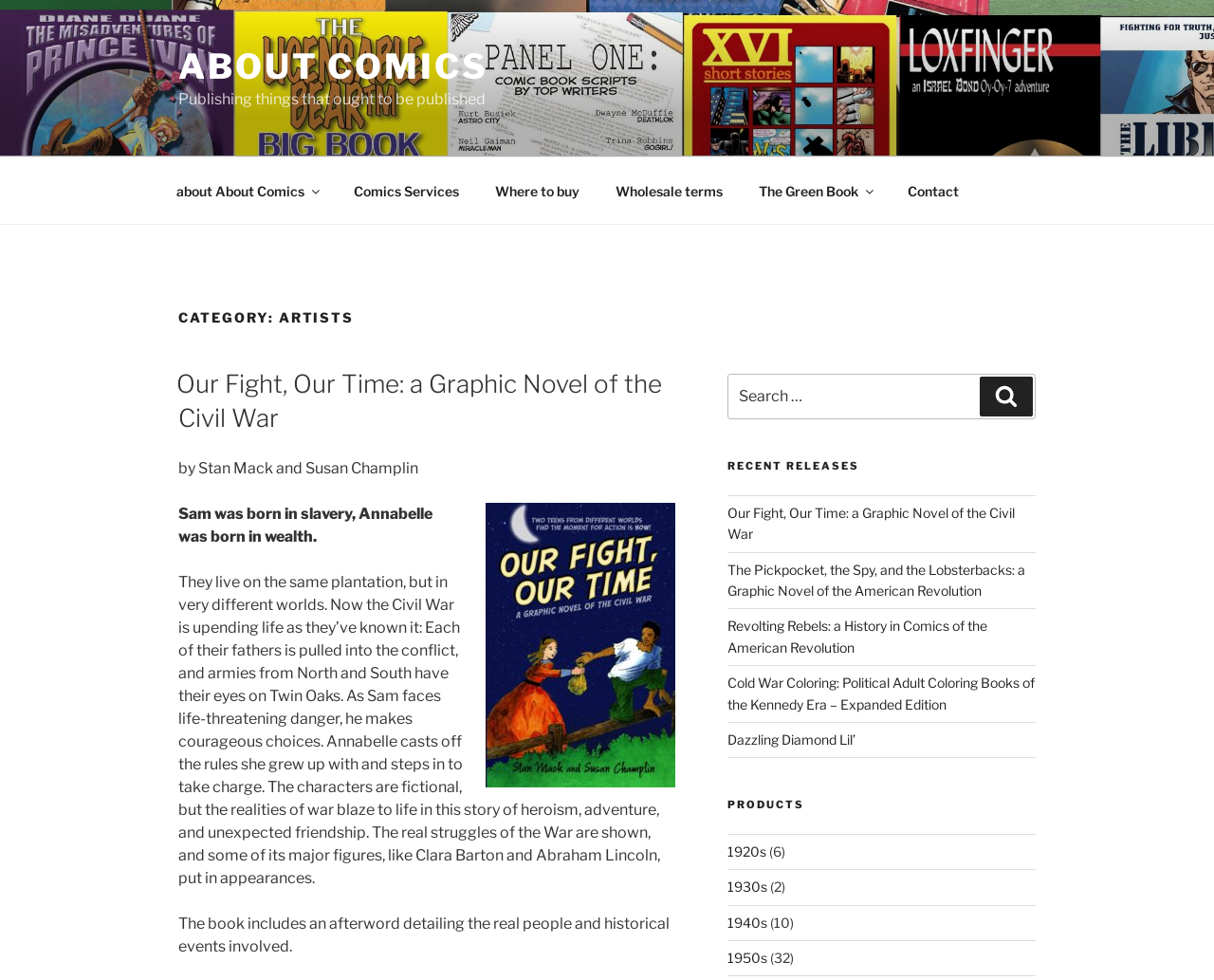Locate the bounding box coordinates of the element's region that should be clicked to carry out the following instruction: "Browse recent releases". The coordinates need to be four float numbers between 0 and 1, i.e., [left, top, right, bottom].

[0.599, 0.505, 0.853, 0.774]